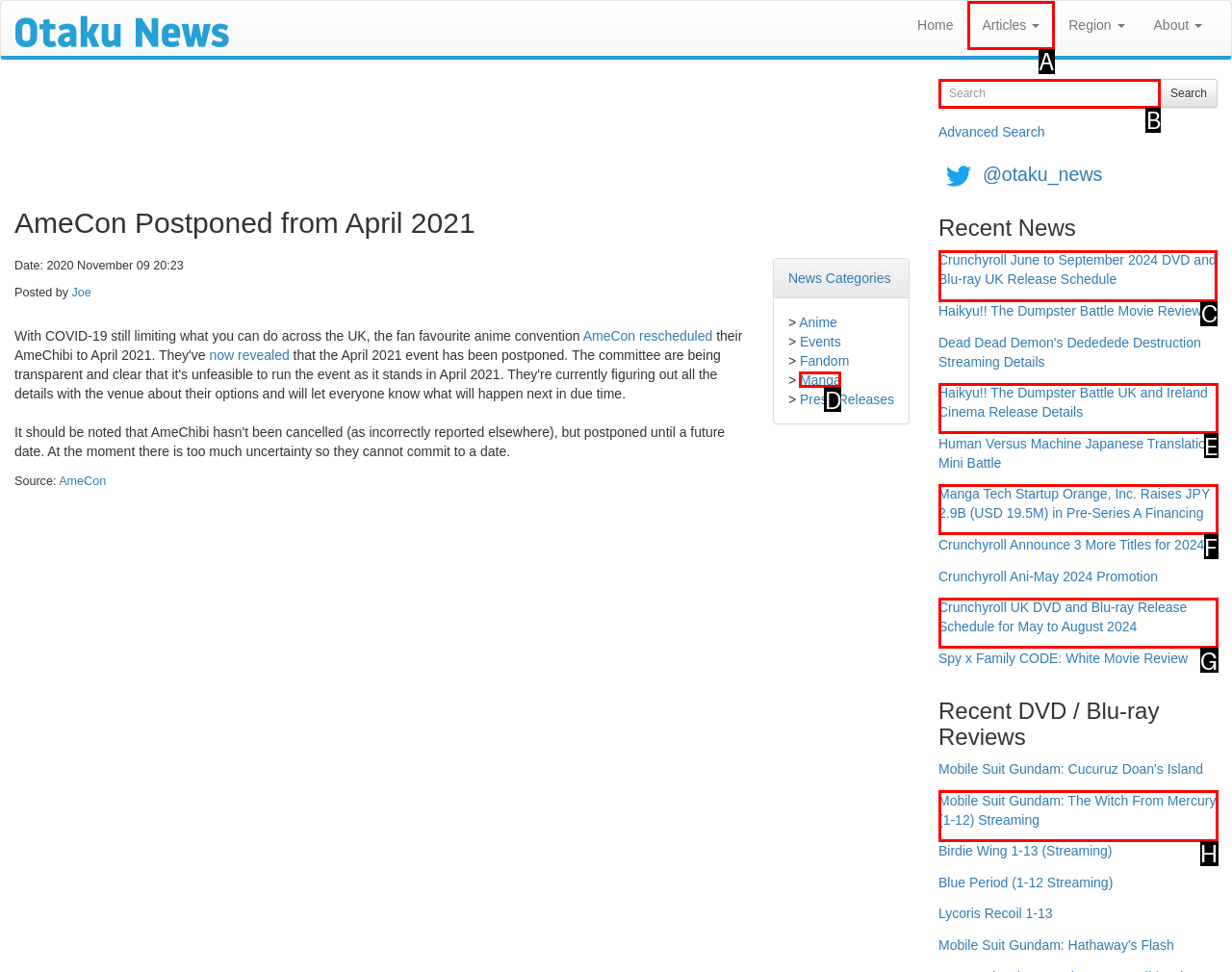Determine the right option to click to perform this task: View the recent news about Crunchyroll
Answer with the correct letter from the given choices directly.

C